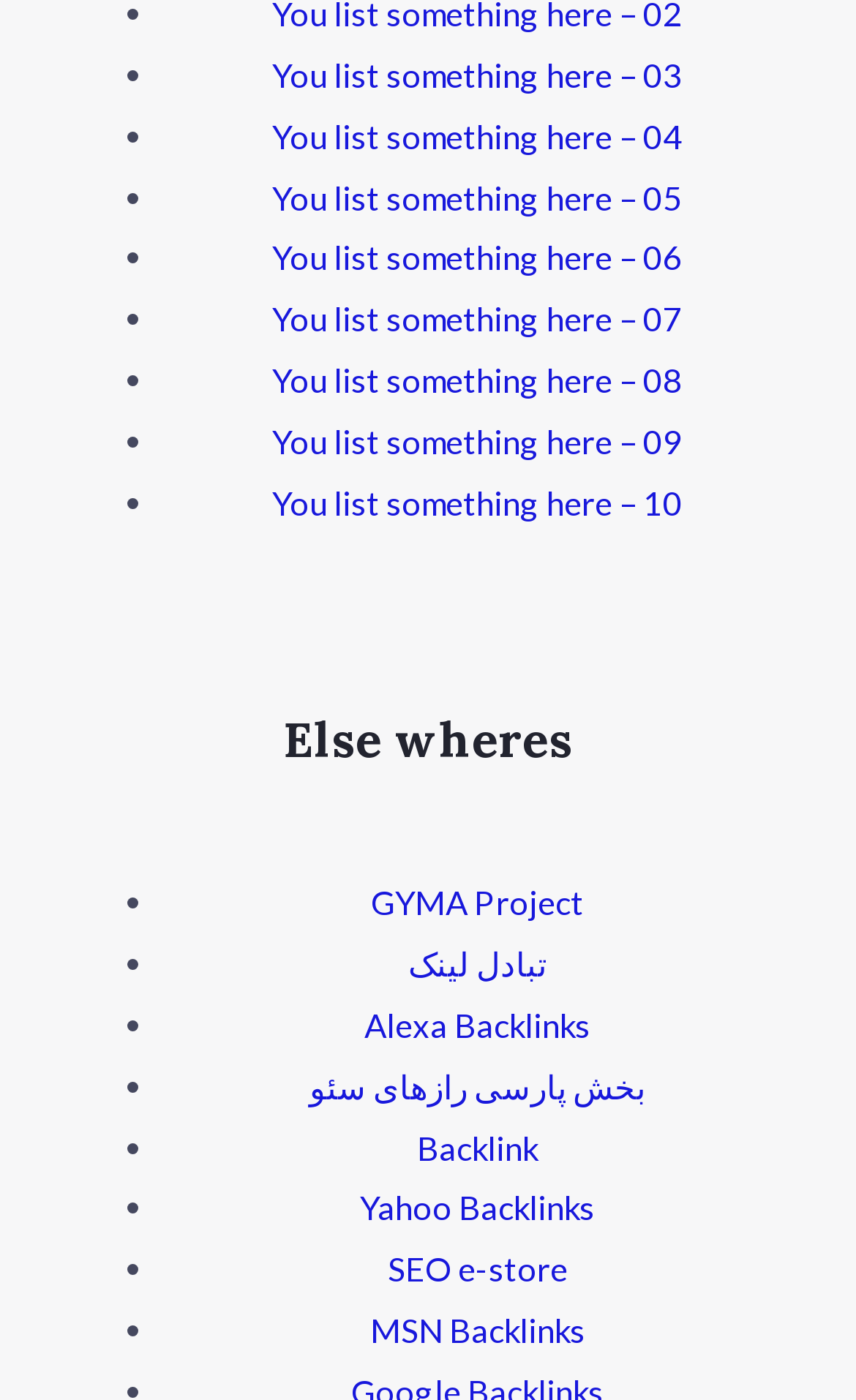Mark the bounding box of the element that matches the following description: "Backlink".

[0.487, 0.805, 0.628, 0.833]